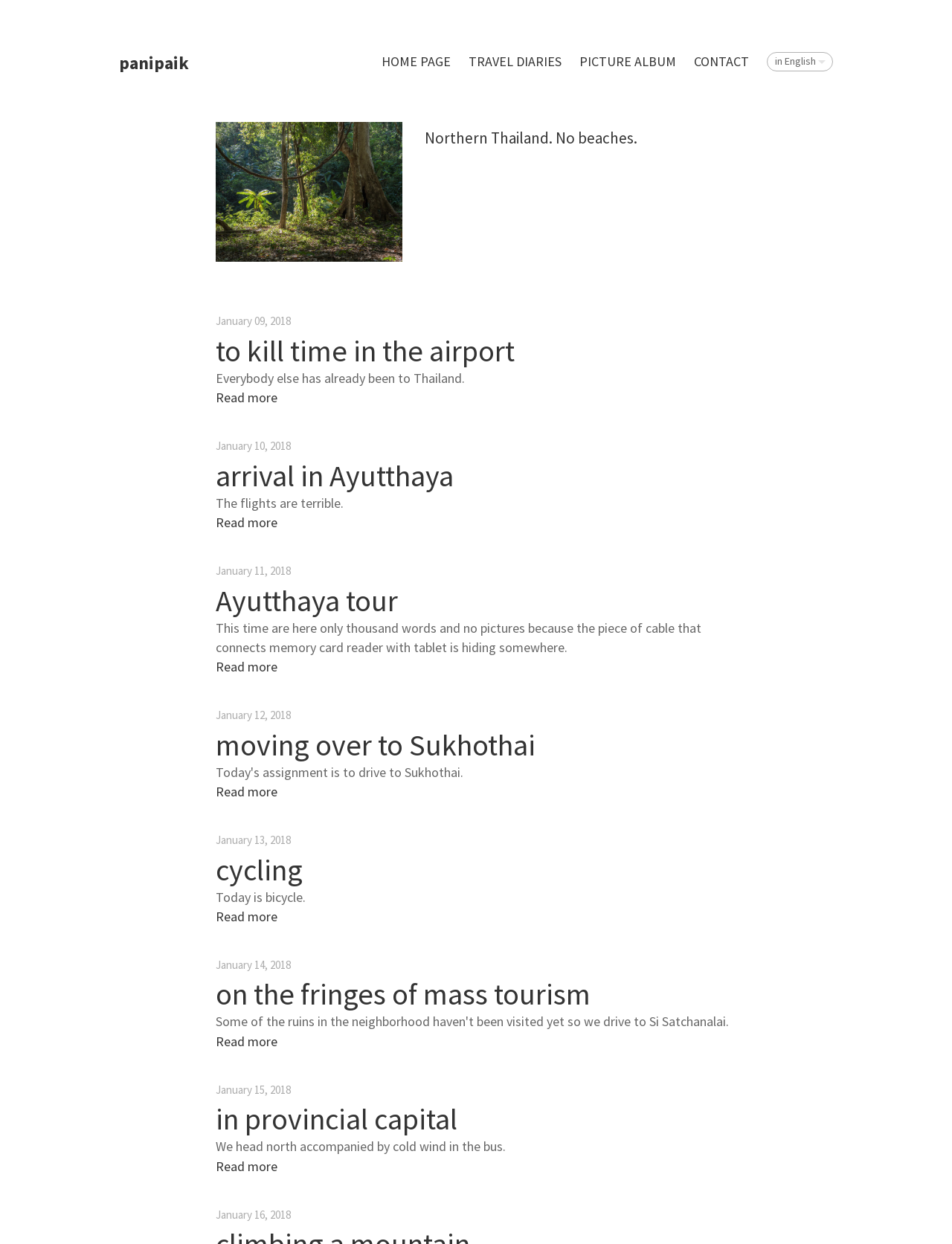Locate the bounding box of the user interface element based on this description: "in provincial capital".

[0.227, 0.885, 0.481, 0.915]